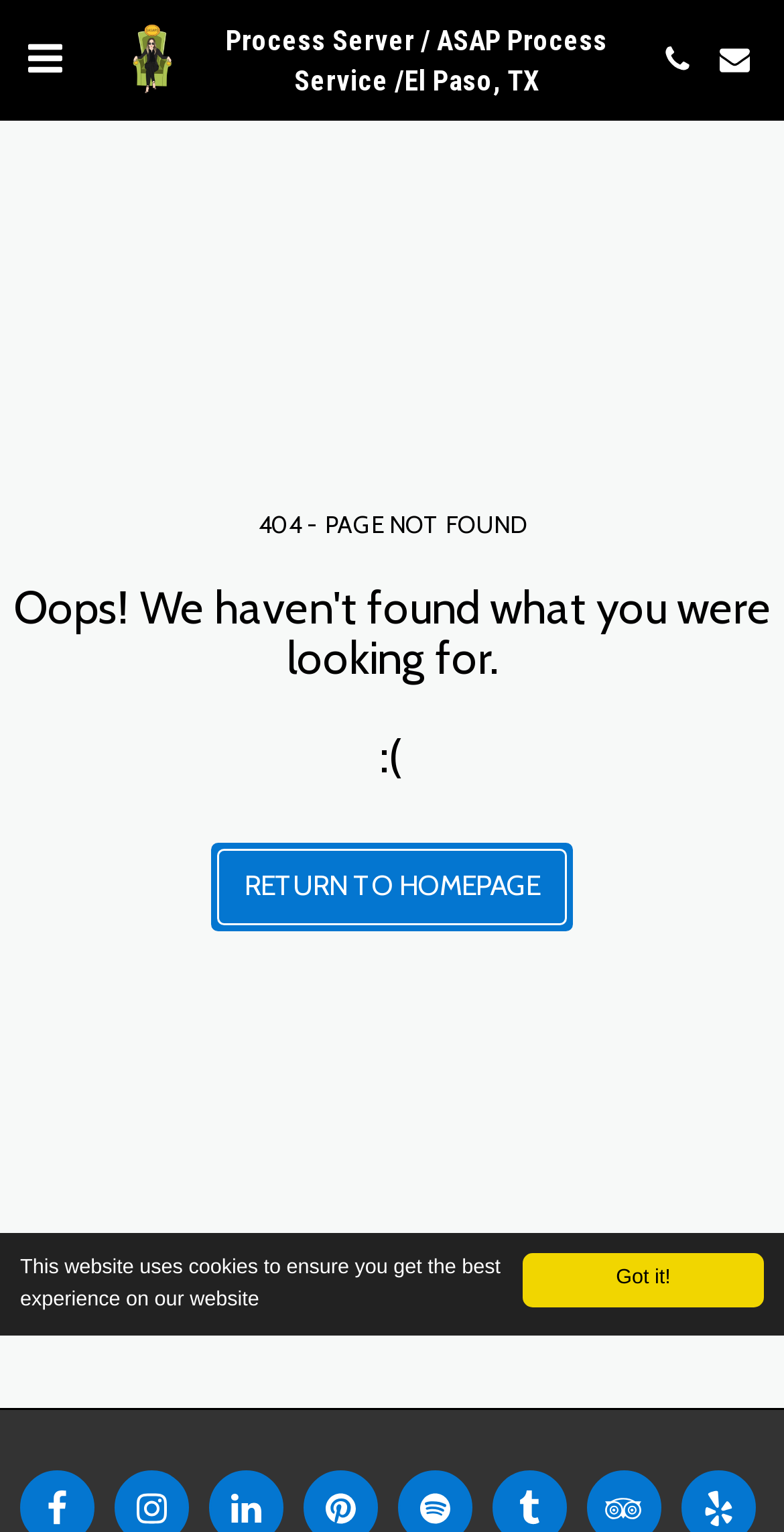What is the current status of the webpage?
Provide a comprehensive and detailed answer to the question.

I determined the answer by looking at the StaticText element with the content '404 - PAGE NOT FOUND' at coordinates [0.329, 0.333, 0.671, 0.352]. This indicates that the webpage is currently showing a 404 error, meaning the page was not found.